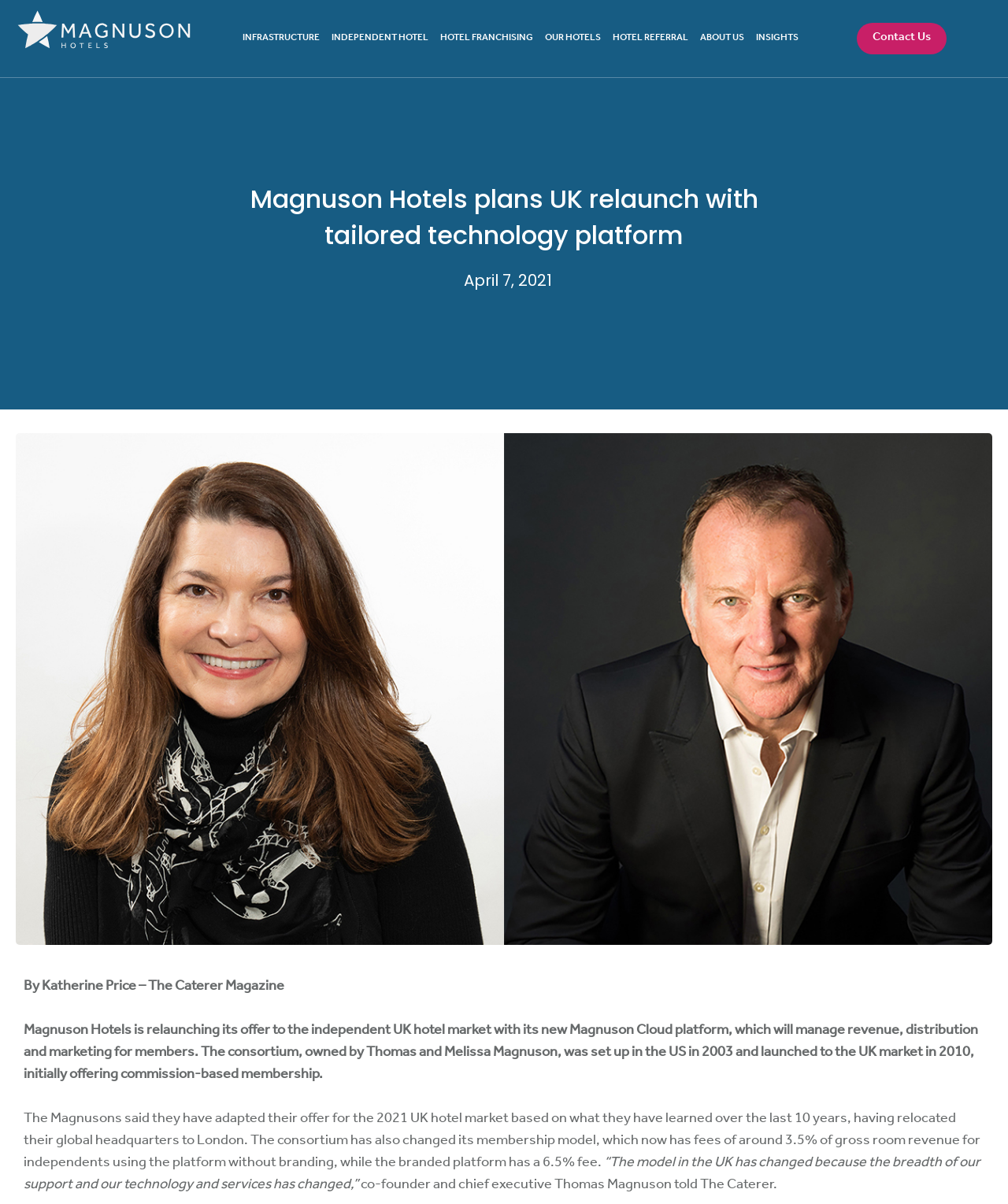Please answer the following question using a single word or phrase: 
What is the name of the platform managing revenue, distribution, and marketing?

Magnuson Cloud